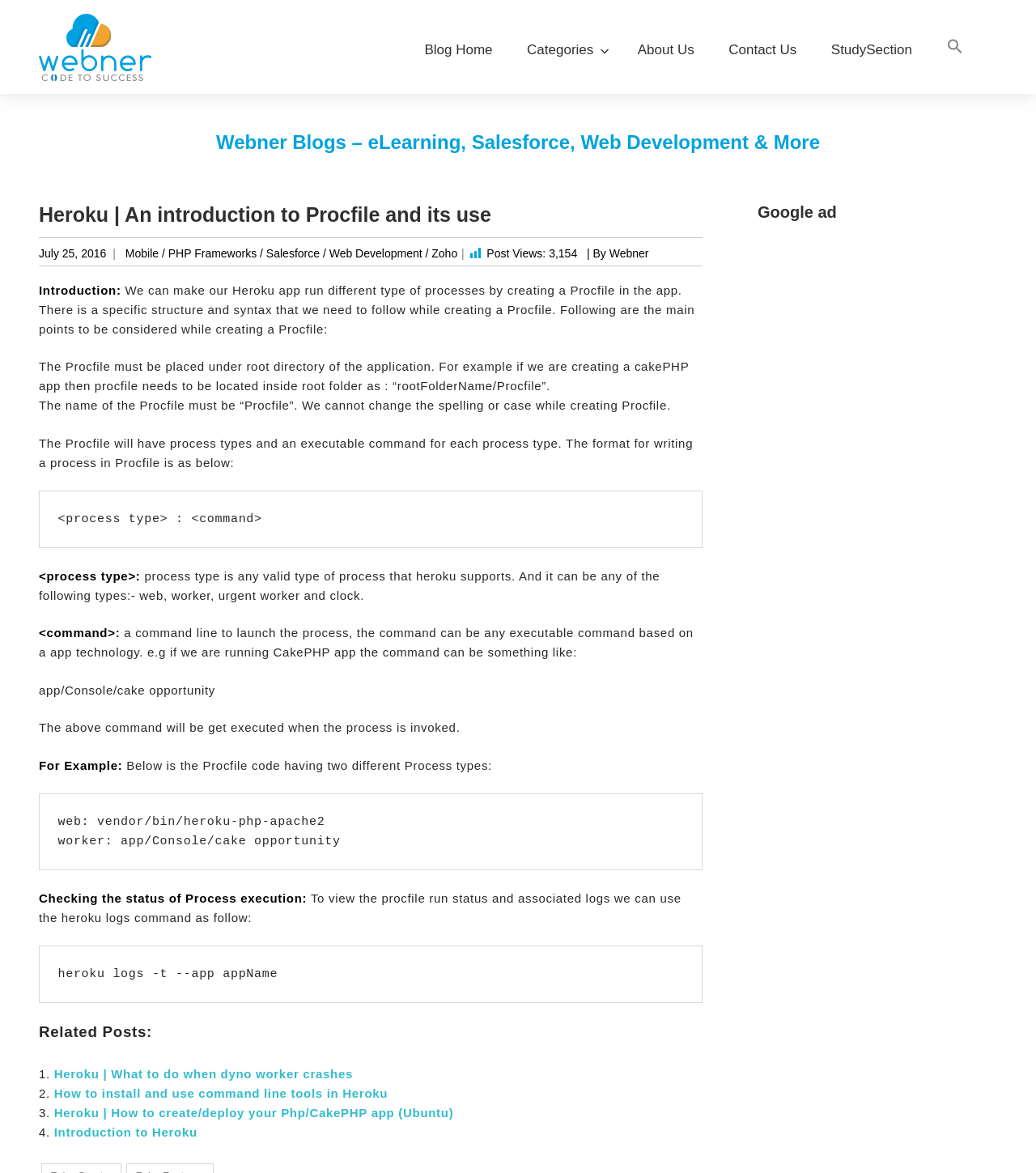Utilize the details in the image to give a detailed response to the question: What is the topic of the blog post?

I determined the answer by reading the heading of the blog post, which is 'Heroku | An introduction to Procfile and its use'.